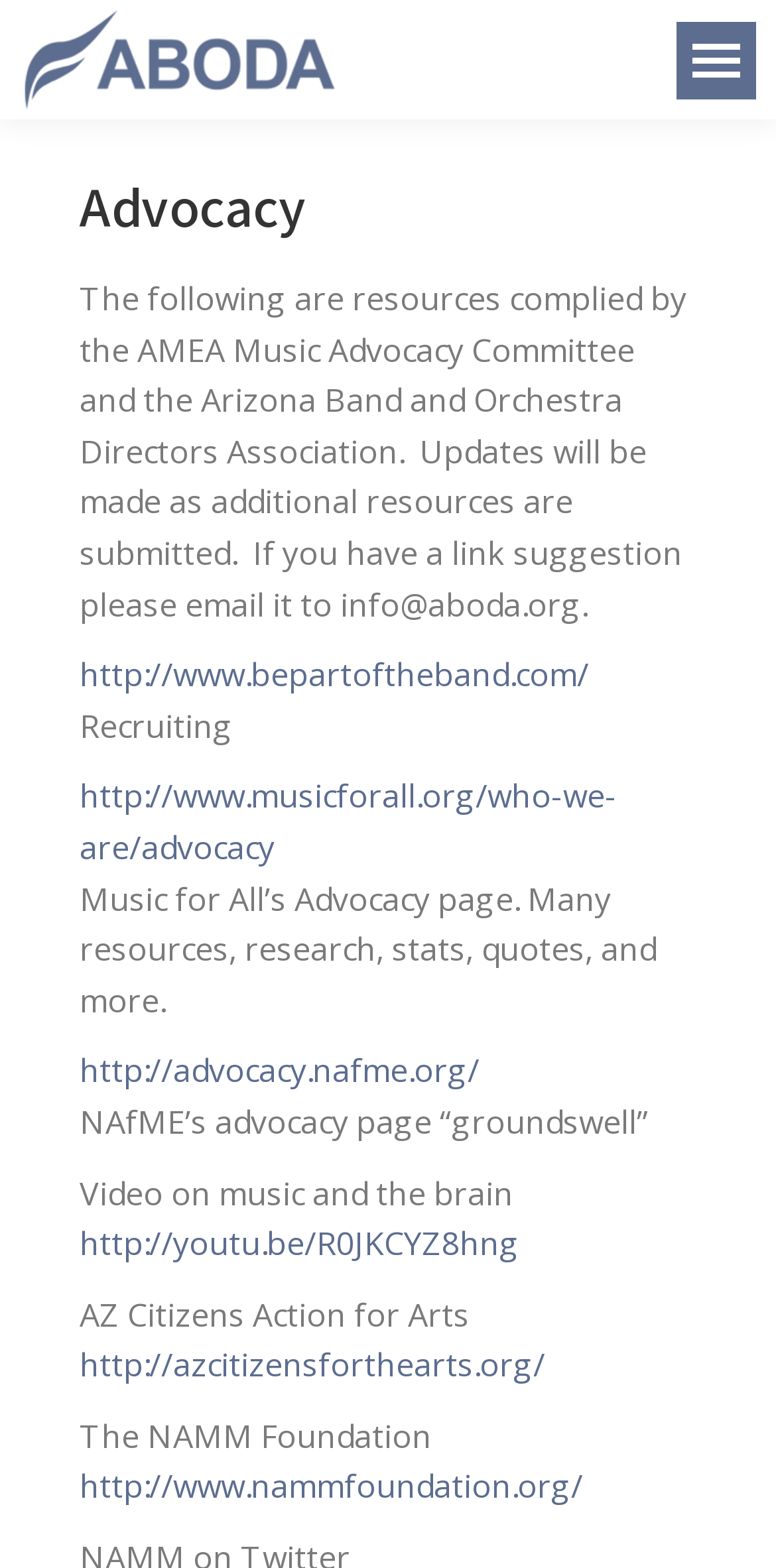Please give a short response to the question using one word or a phrase:
How many links are provided on the webpage?

7